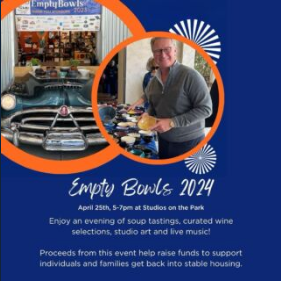What type of art is featured at the event? Refer to the image and provide a one-word or short phrase answer.

Studio art